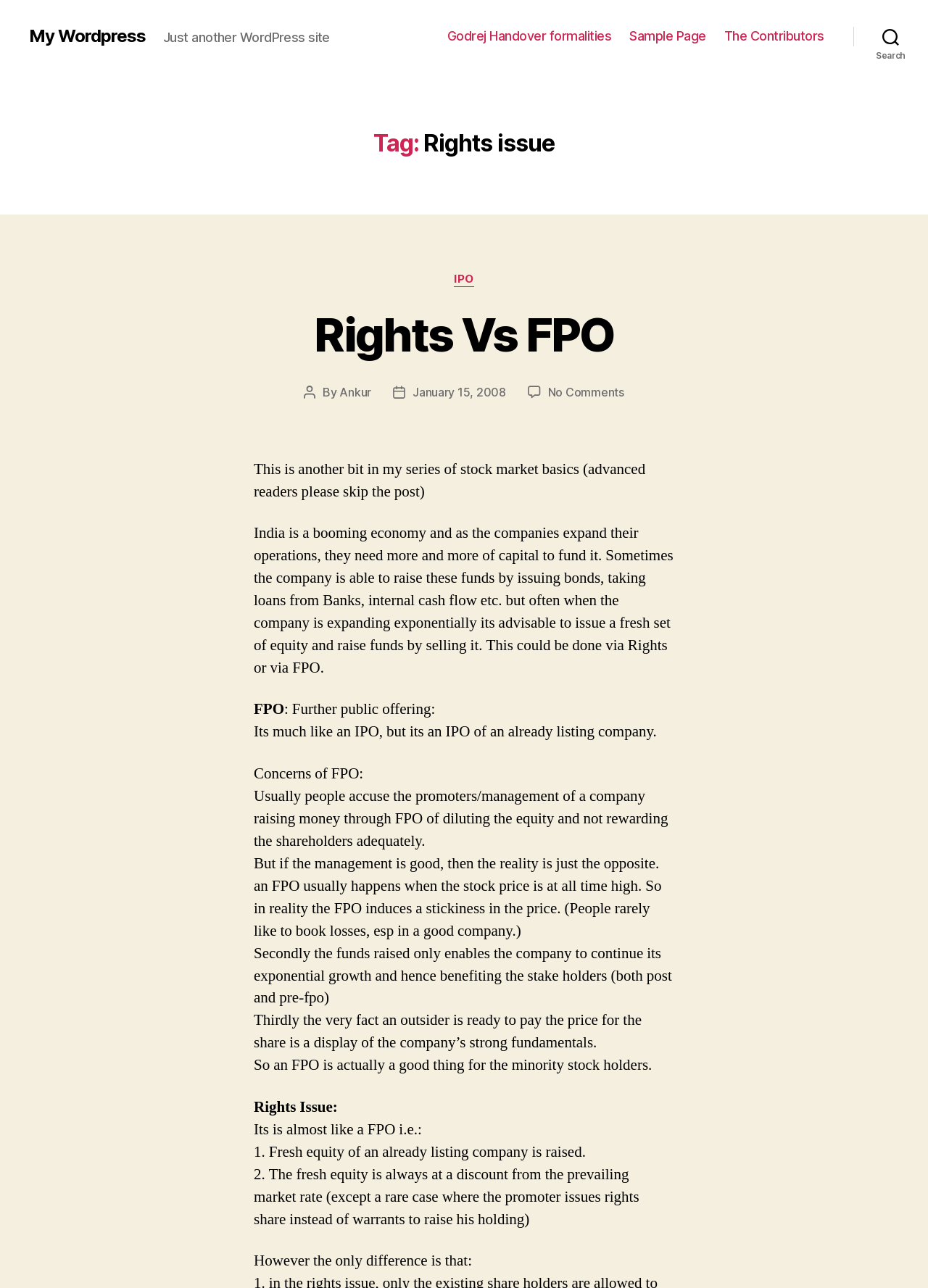Identify the bounding box coordinates of the clickable region to carry out the given instruction: "Search for something".

[0.92, 0.016, 1.0, 0.041]